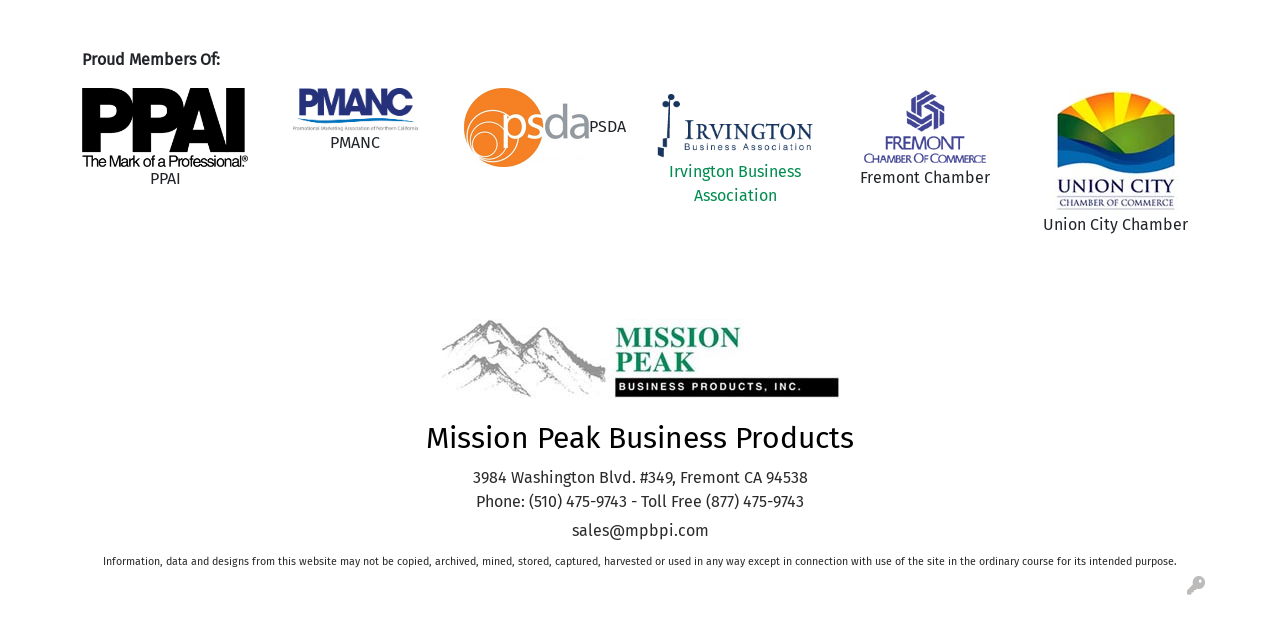Find the coordinates for the bounding box of the element with this description: "Irvington Business Association".

[0.523, 0.252, 0.626, 0.32]